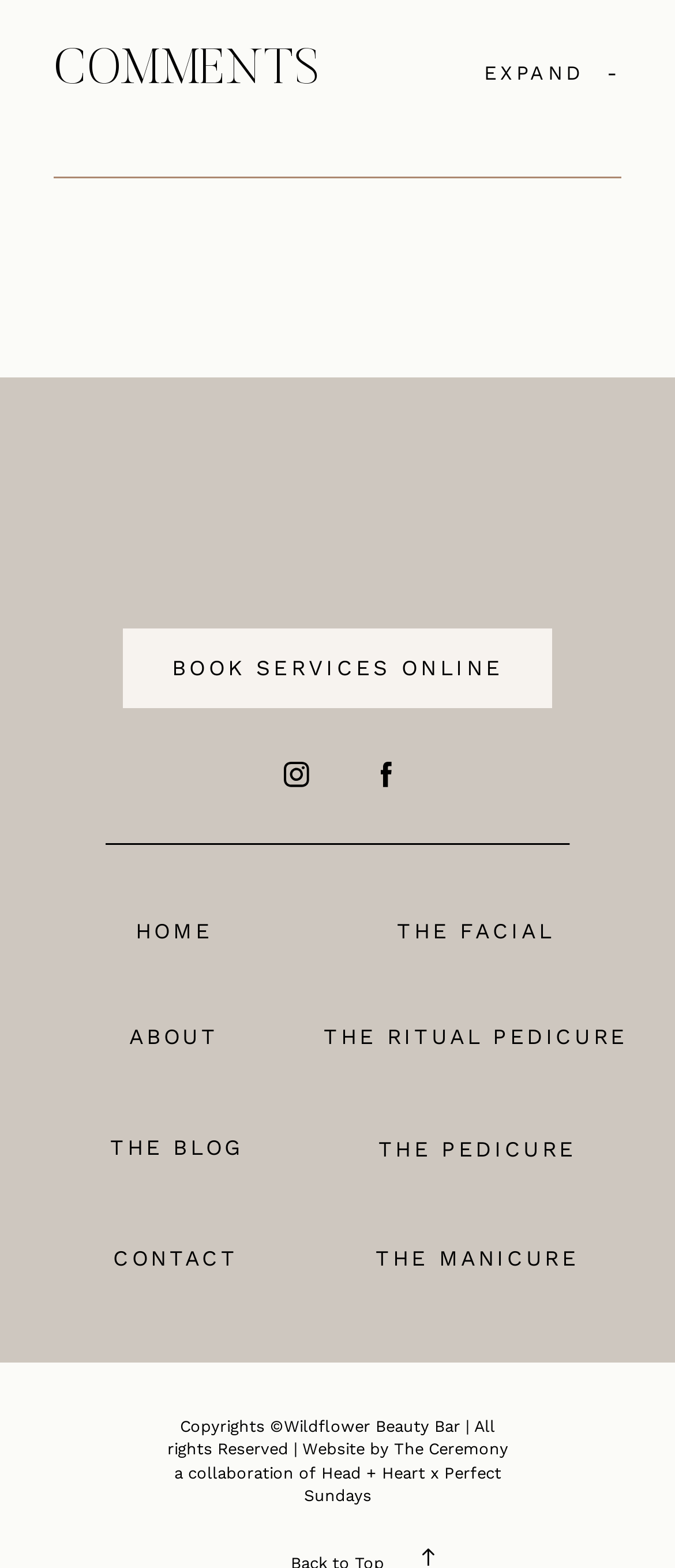Find the bounding box coordinates for the area that should be clicked to accomplish the instruction: "Click on CONTACT link".

[0.168, 0.794, 0.353, 0.81]